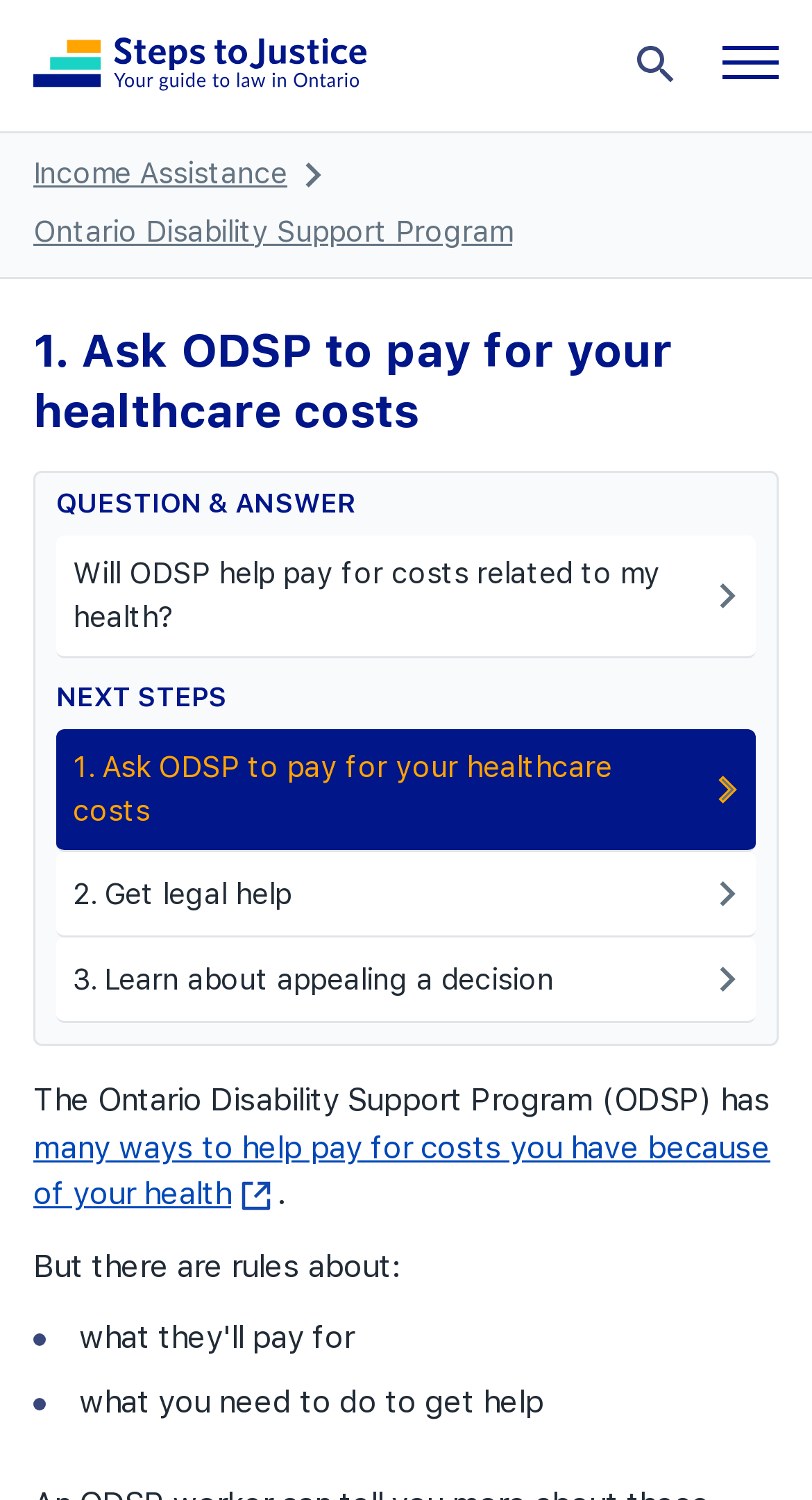What is the condition for ODSP to help pay for costs?
Answer the question with a single word or phrase, referring to the image.

Rules about what you need to do